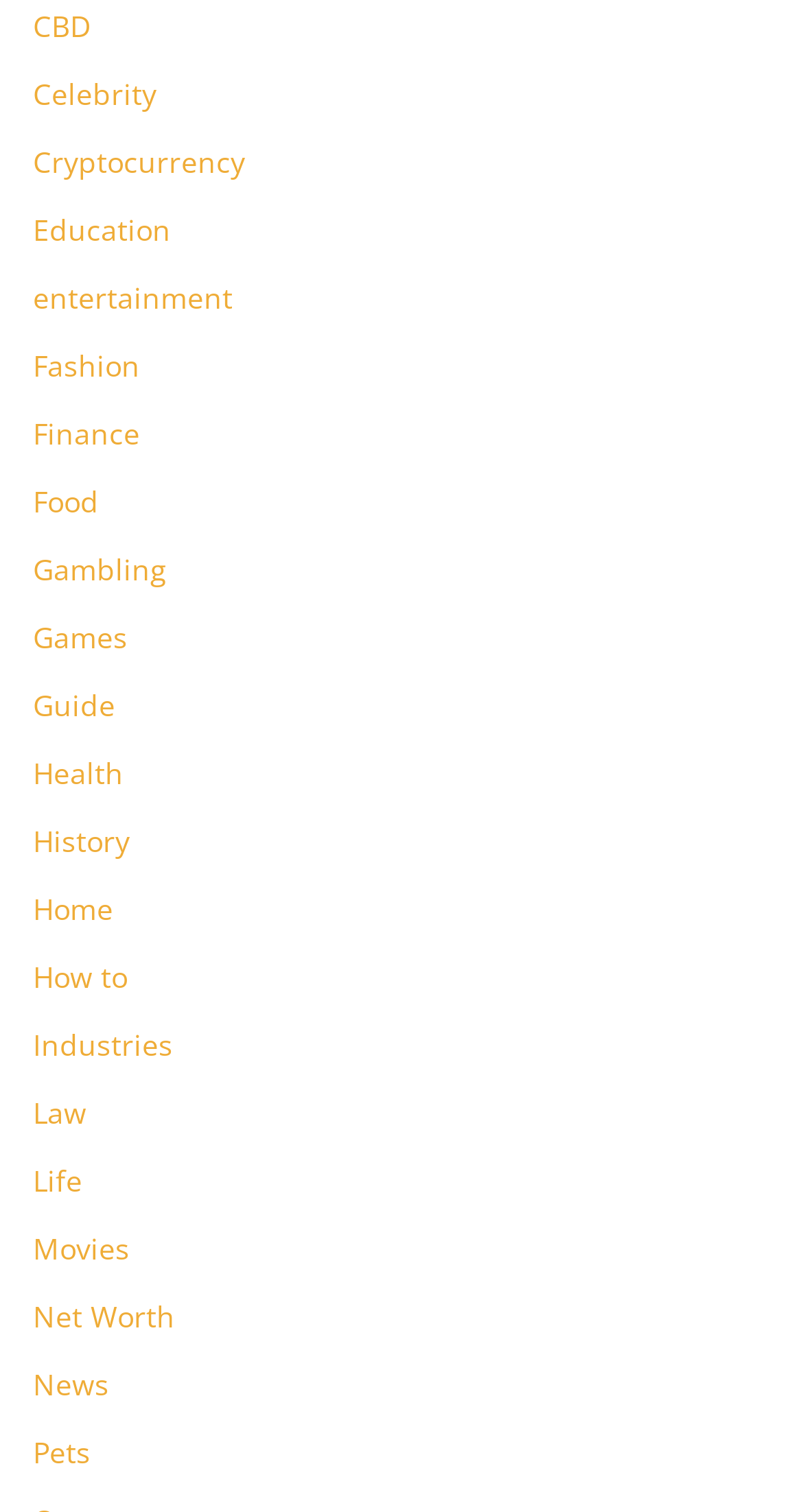Could you indicate the bounding box coordinates of the region to click in order to complete this instruction: "Visit the Entertainment page".

[0.041, 0.183, 0.29, 0.209]